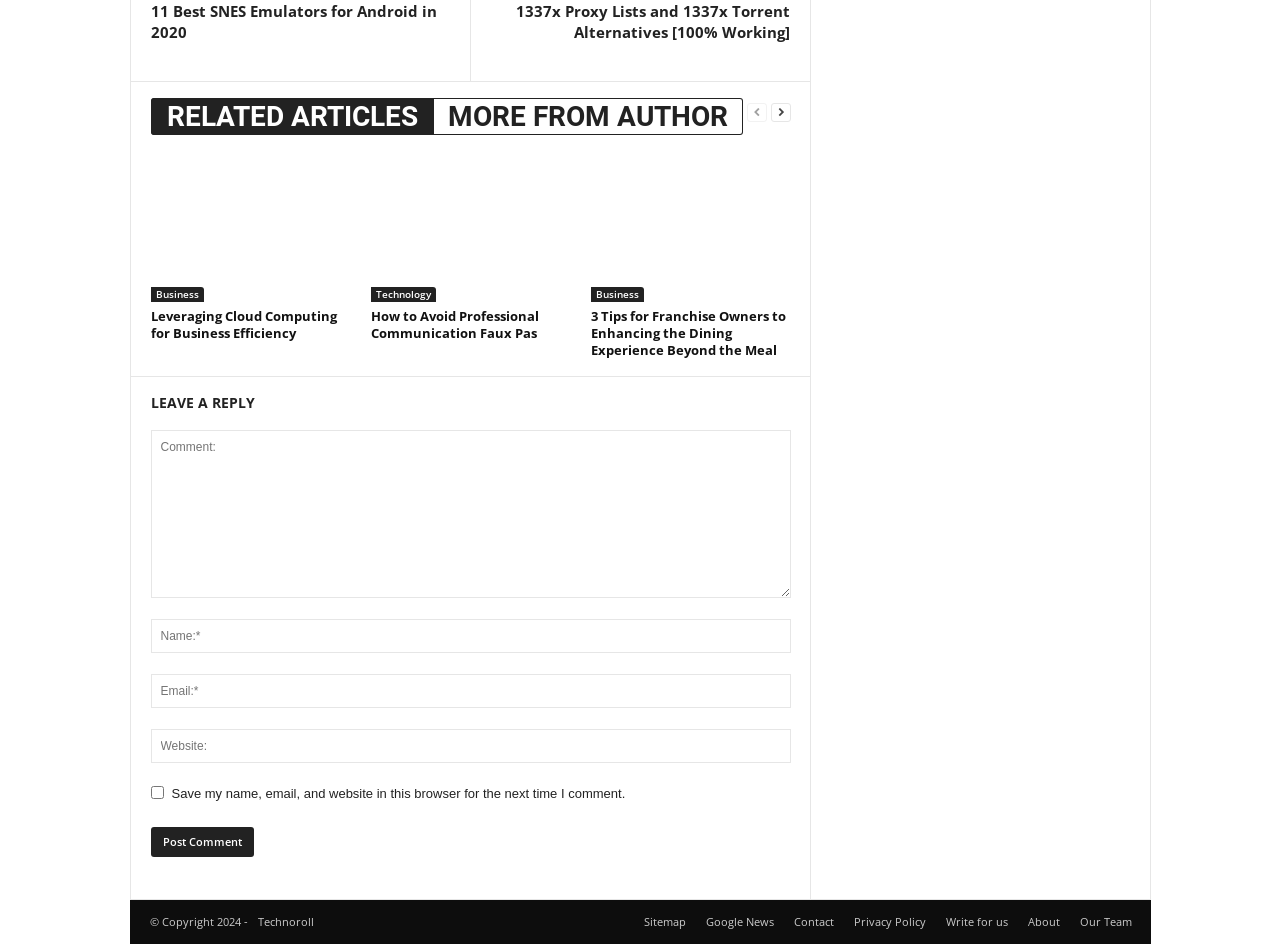What is the category of the article 'Financial Planning Tips Small Businesses Can't Afford to Ignore in 2021'?
Using the image as a reference, give an elaborate response to the question.

The article 'Financial Planning Tips Small Businesses Can't Afford to Ignore in 2021' is categorized under 'Business' as it is listed under the 'Business' link.